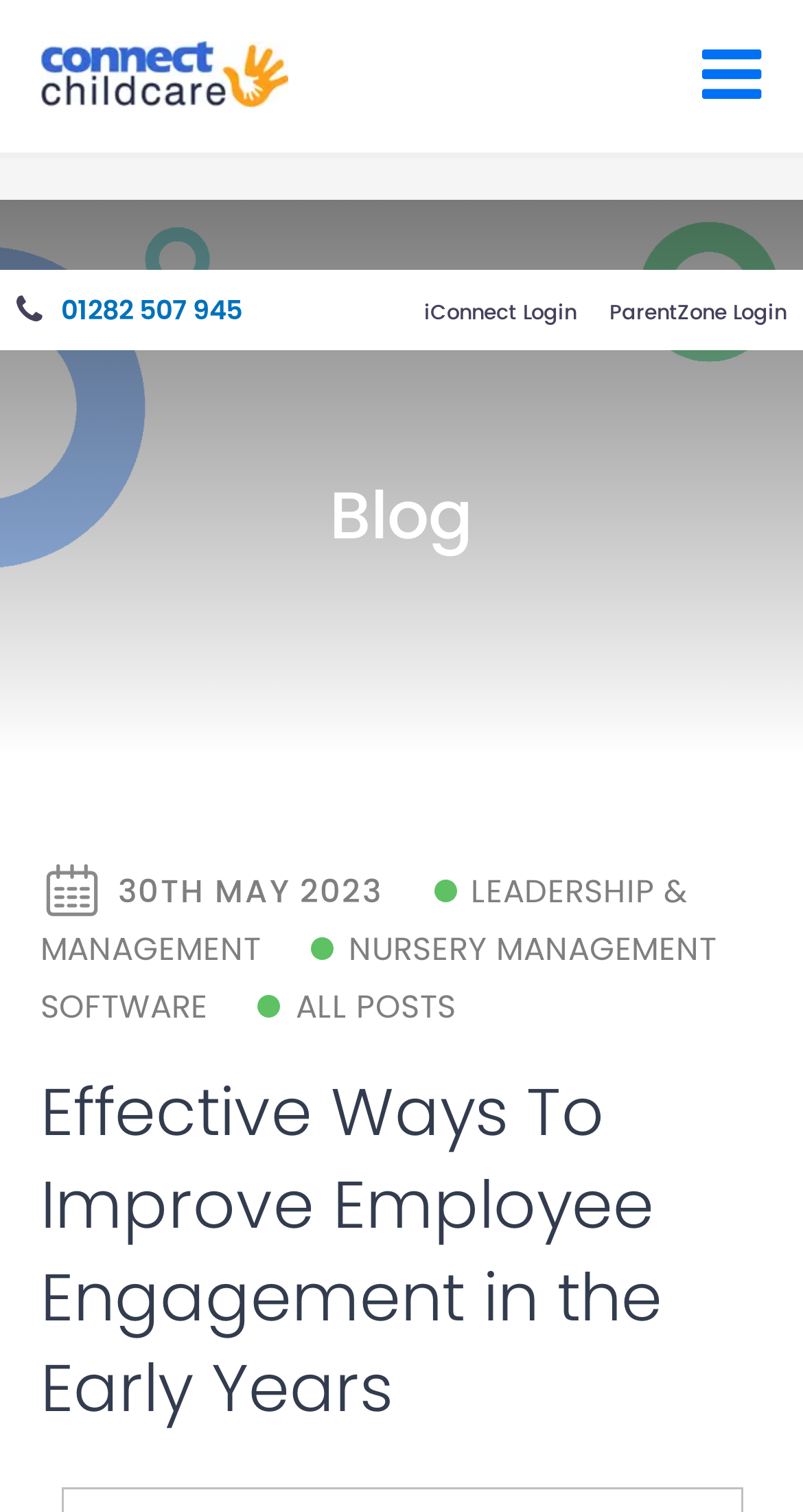Determine the bounding box for the UI element that matches this description: "iConnect Login".

[0.528, 0.196, 0.718, 0.217]